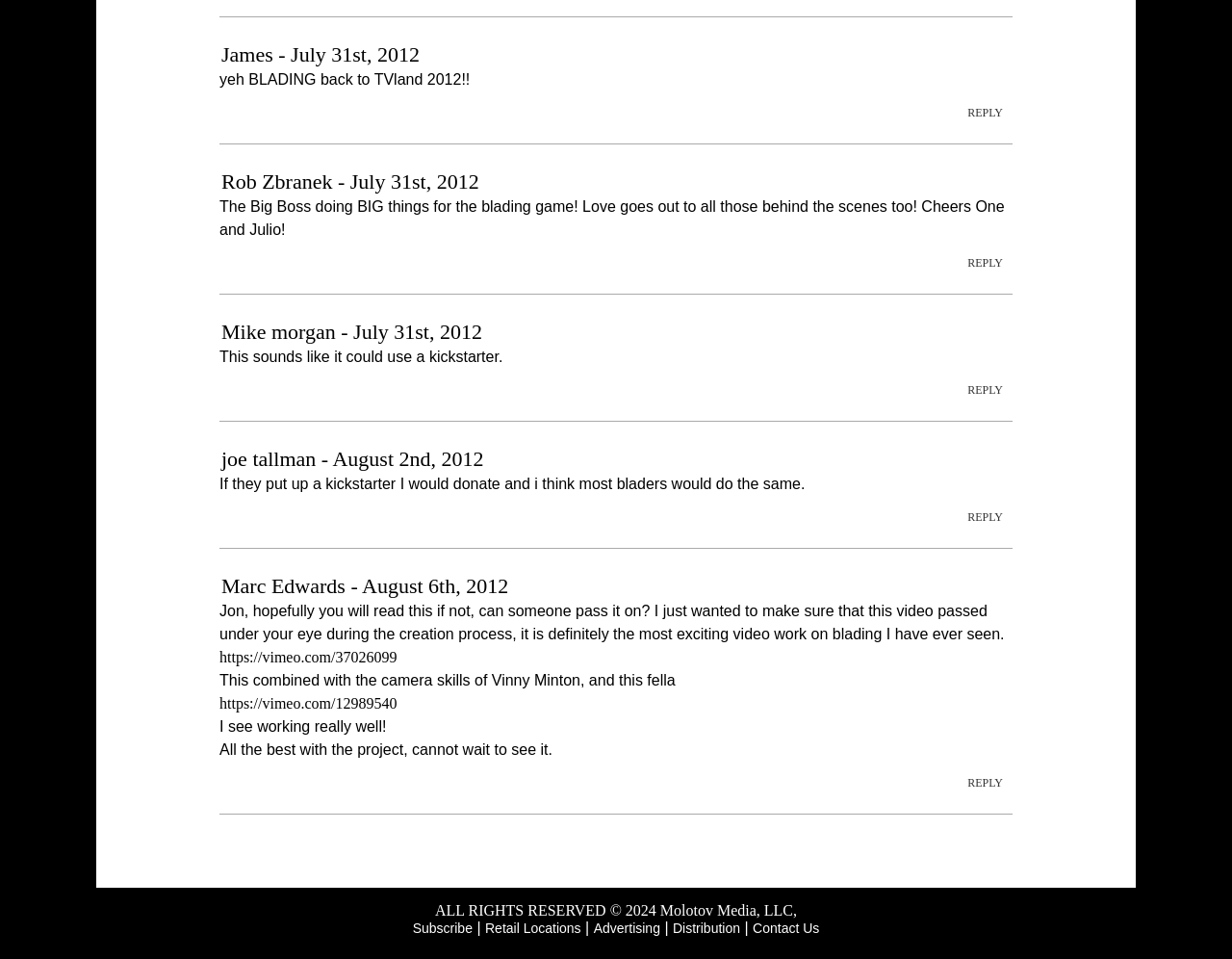Can you specify the bounding box coordinates for the region that should be clicked to fulfill this instruction: "Visit the video on Vimeo".

[0.178, 0.676, 0.322, 0.694]